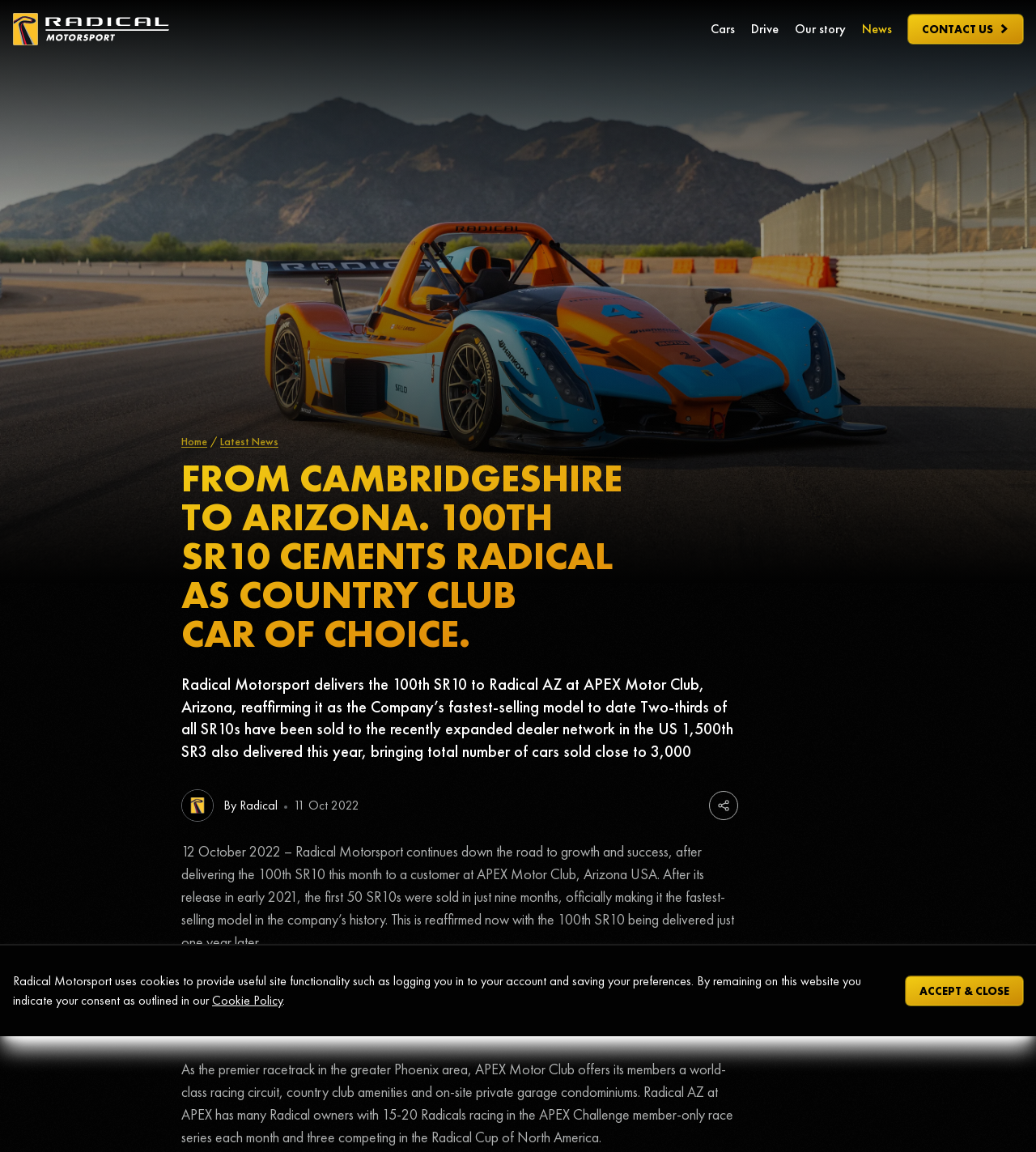Describe every aspect of the webpage comprehensively.

The webpage is about Radical Motorsport, a company that manufactures racing cars. At the top of the page, there is a navigation menu with links to "Cars", "Drive", "Our story", "News", and "CONTACT US". Below the navigation menu, there is a large image that spans the entire width of the page, with a title "From Cambridgeshire to Arizona. 100th SR10 cements Radical as country club car of choice." 

On the left side of the page, there is a sidebar with links to "Home", "Latest News", and a separator line. The main content of the page is divided into sections. The first section has a heading "FROM CAMBRIDGESHIRE TO ARIZONA. 100TH SR10 CEMENTS RADICAL AS COUNTRY CLUB CAR OF CHOICE." followed by a paragraph of text that describes the delivery of the 100th SR10 to Radical AZ at APEX Motor Club, Arizona. 

Below this section, there is an image of the author, followed by the date "11 Oct 2022" and a link to an unknown destination. The next section has a heading with the date "12 October 2022" followed by three paragraphs of text that describe the success of Radical Motorsport, the delivery of the 100th SR10, and the popularity of the SR10 among automotive country club members. 

At the bottom of the page, there is a section with a static text that describes the use of cookies on the website, followed by a link to the "Cookie Policy" and a button to "ACCEPT & CLOSE".